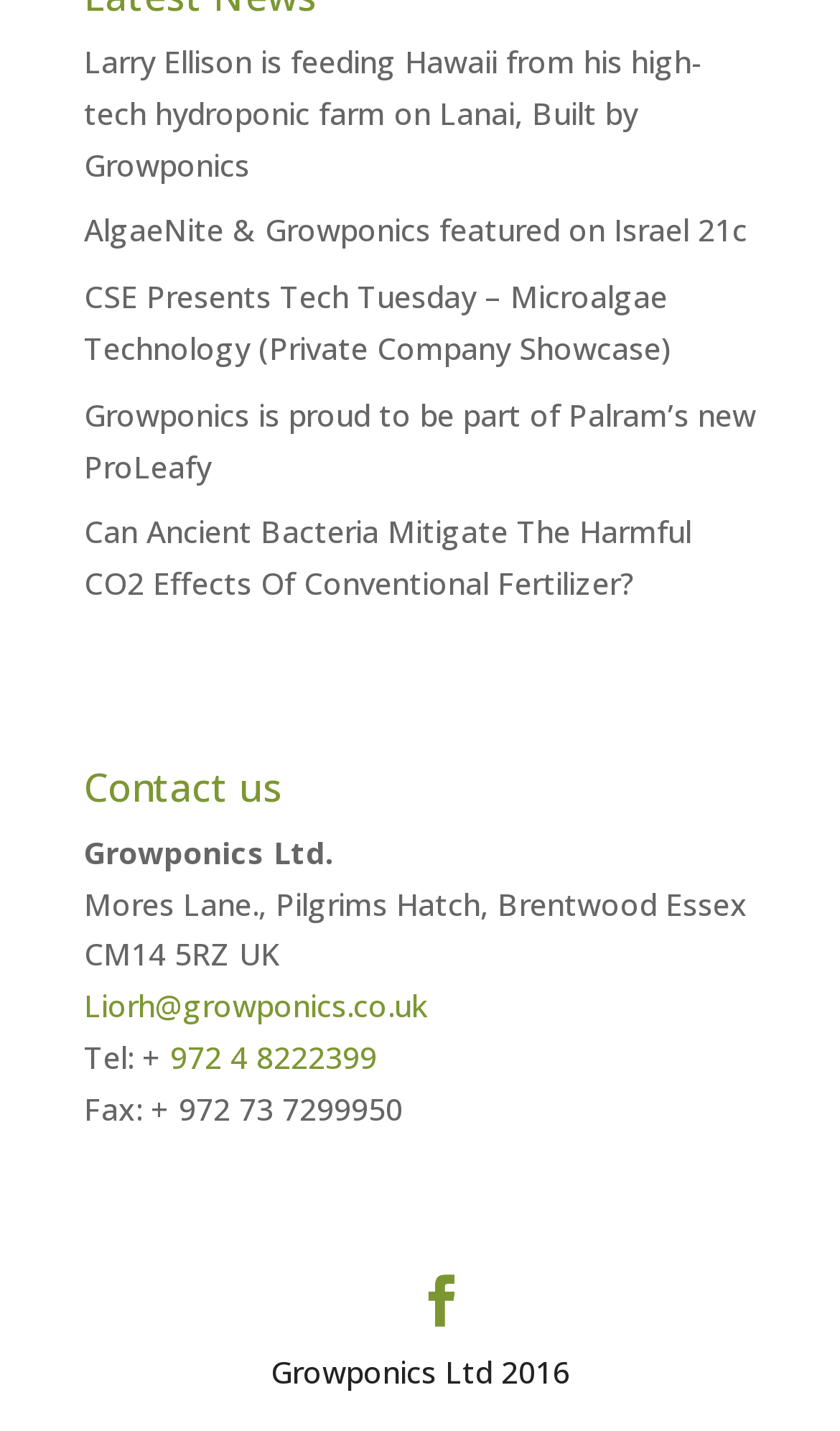Specify the bounding box coordinates of the element's region that should be clicked to achieve the following instruction: "Read about Larry Ellison's high-tech hydroponic farm on Lanai". The bounding box coordinates consist of four float numbers between 0 and 1, in the format [left, top, right, bottom].

[0.1, 0.029, 0.836, 0.129]